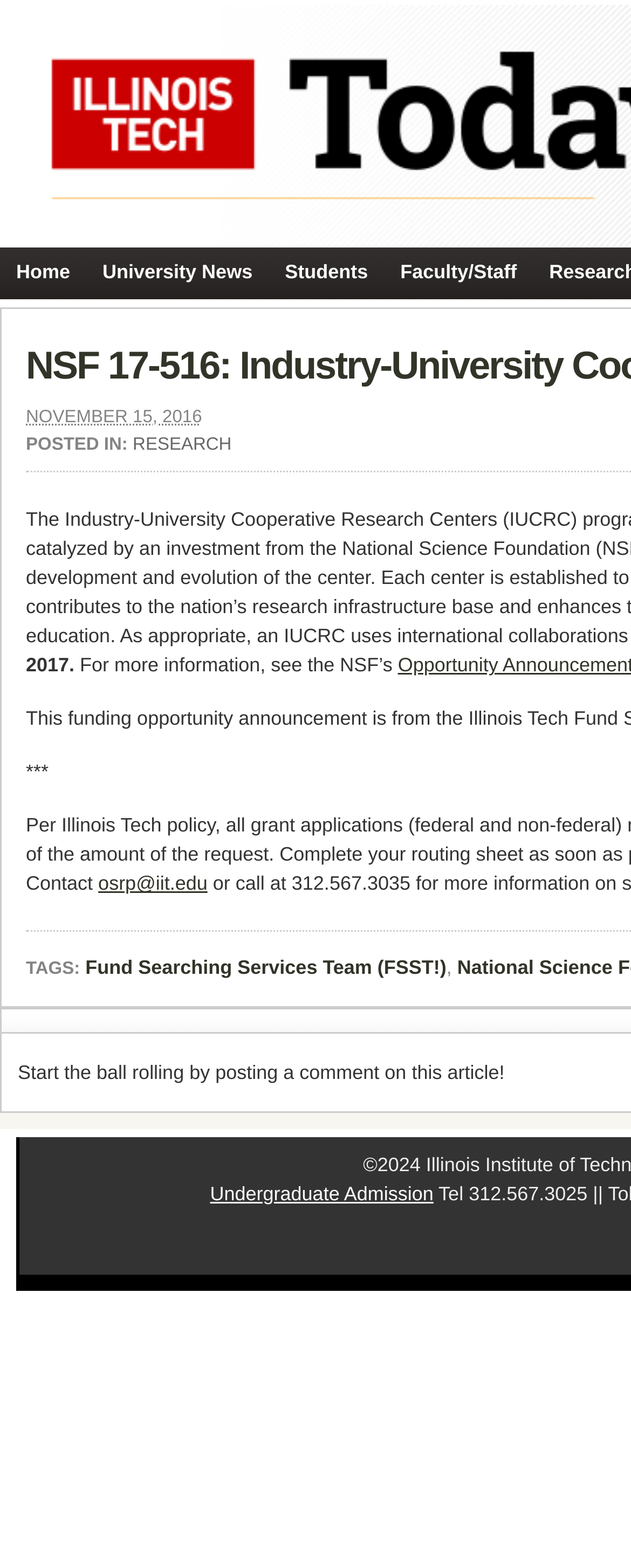Generate a thorough caption that explains the contents of the webpage.

The webpage is about the NSF 17-516: Industry-University Cooperative Research Centers Program. At the top, there are four links: "Home", "University News", "Students", and "Faculty/Staff", aligned horizontally and taking up about one-fifth of the screen from the top. 

Below these links, there is an abbreviation "2016-11-15T08:52:53-06:00" with the text "NOVEMBER 15, 2016" next to it, positioned near the top-left corner of the screen. 

To the right of the date, there is a section labeled "POSTED IN:" with a link to "RESEARCH" next to it. 

Below this section, there is a paragraph of text that starts with "For more information, see the NSF’s", taking up about one-quarter of the screen from the top. 

Following this paragraph, there is a horizontal line of asterisks "***" separating the content above from the content below. 

Below the horizontal line, there is a link to "osrp@iit.edu" positioned near the top-left corner of the lower section. 

To the right of the email link, there is a section labeled "TAGS:" with a link to "Fund Searching Services Team (FSST!)" next to it. 

Below the "TAGS" section, there is a call to action to "Start the ball rolling by posting a comment on this article!", taking up about one-quarter of the screen from the bottom. 

At the very bottom of the page, there is a copyright notice "© 2024" positioned near the bottom-right corner, with a link to "Undergraduate Admission" to its left.